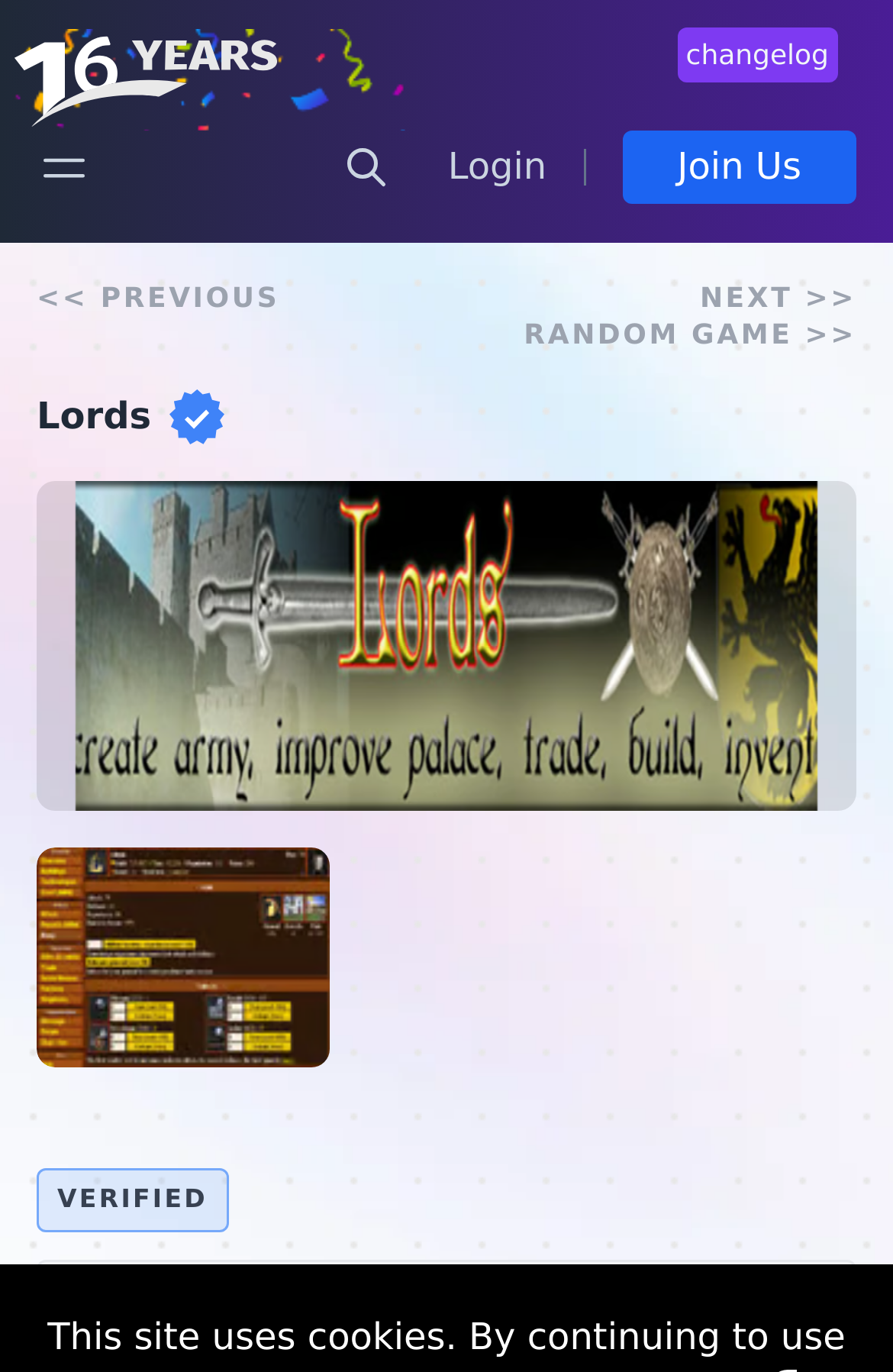Find and provide the bounding box coordinates for the UI element described here: "<< Previous". The coordinates should be given as four float numbers between 0 and 1: [left, top, right, bottom].

[0.041, 0.204, 0.313, 0.23]